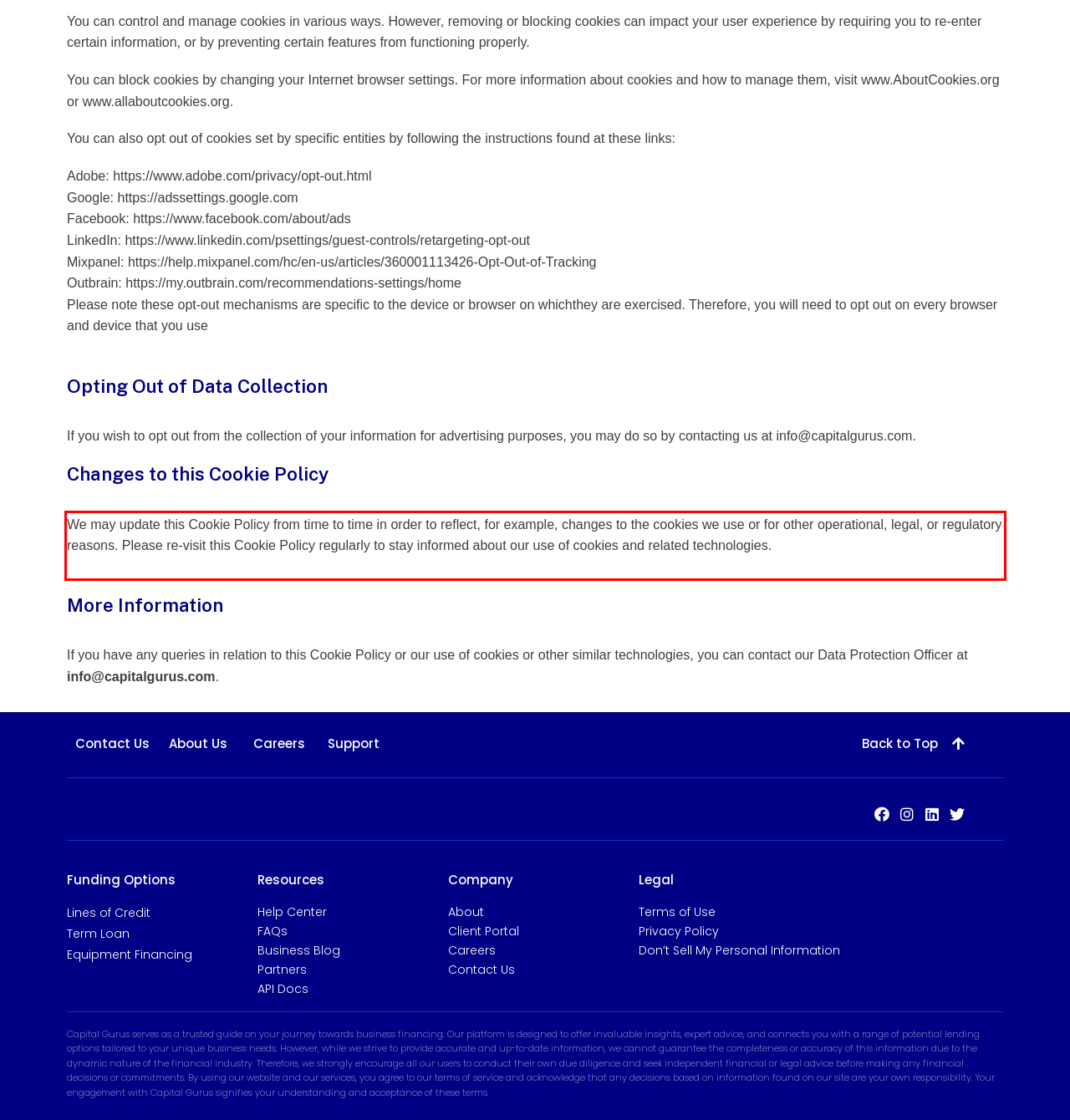You have a screenshot of a webpage with a red bounding box. Use OCR to generate the text contained within this red rectangle.

We may update this Cookie Policy from time to time in order to reflect, for example, changes to the cookies we use or for other operational, legal, or regulatory reasons. Please re-visit this Cookie Policy regularly to stay informed about our use of cookies and related technologies.